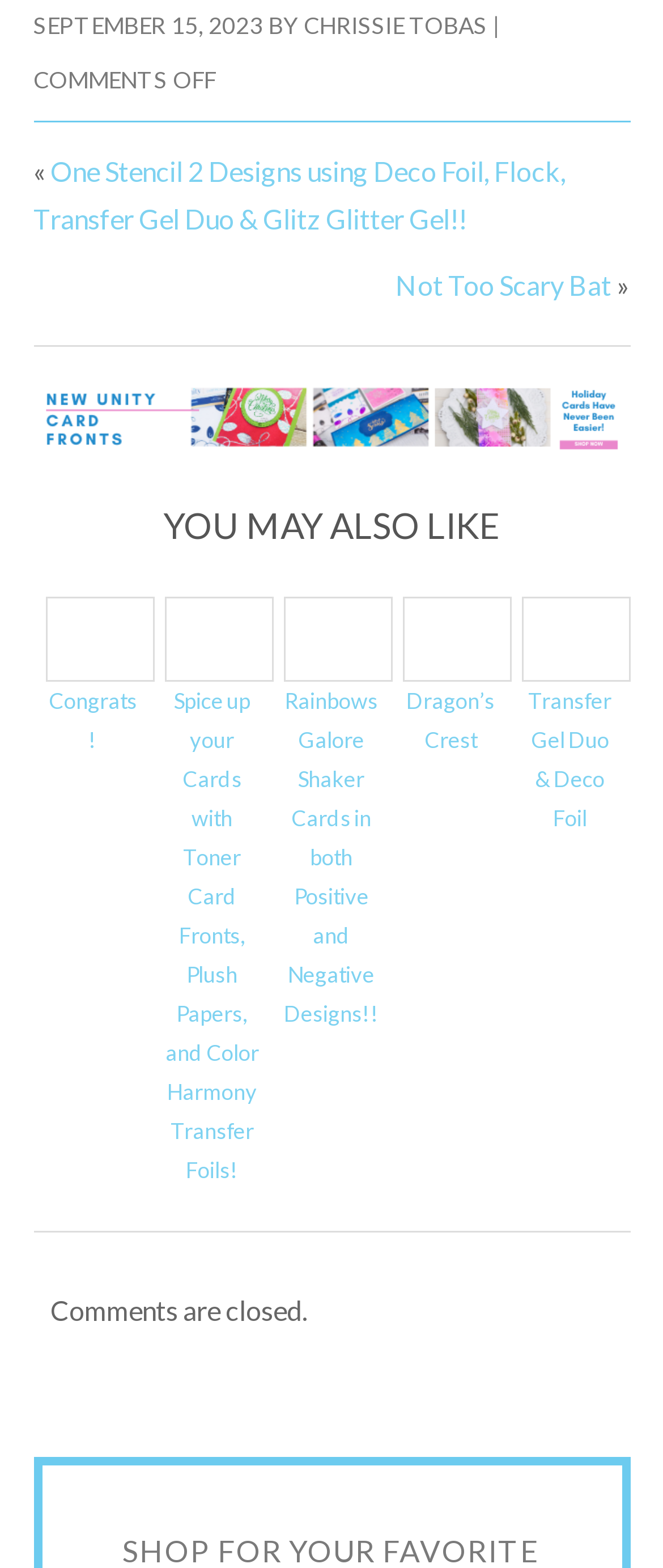Find the bounding box coordinates of the element to click in order to complete the given instruction: "Click on the previous page link."

[0.05, 0.098, 0.076, 0.119]